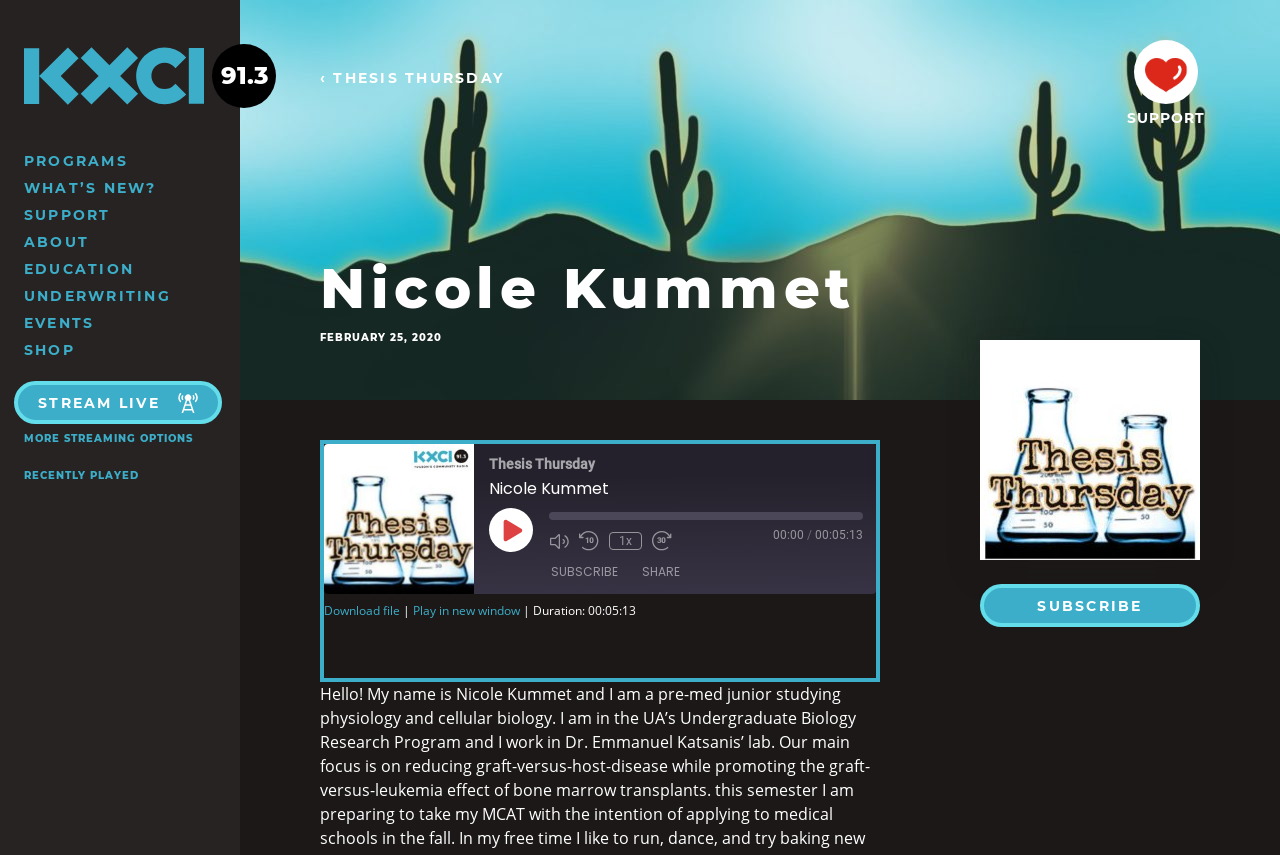Using the provided element description "Contact Us", determine the bounding box coordinates of the UI element.

None